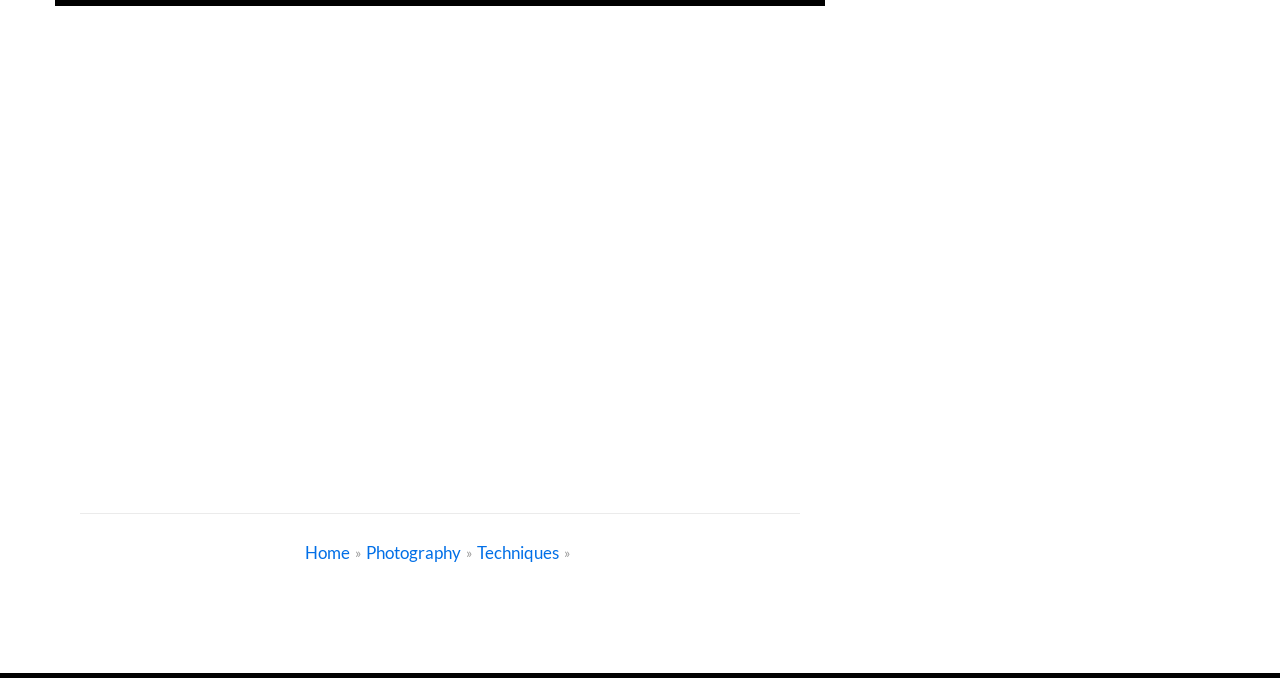Answer the question below in one word or phrase:
What is the orientation of the separator element?

horizontal